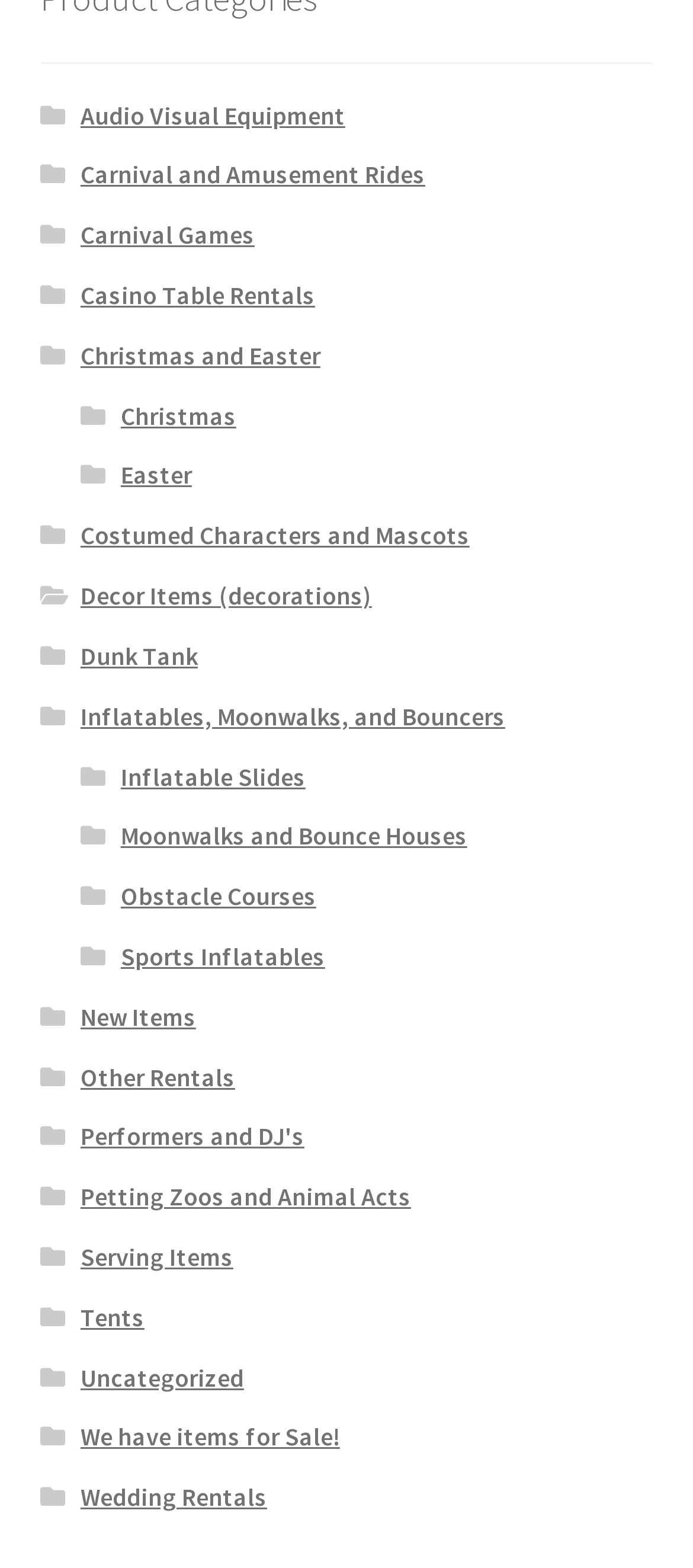Please answer the following query using a single word or phrase: 
How many holiday-themed categories are there?

2